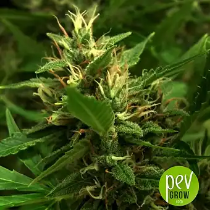Explain what is happening in the image with as much detail as possible.

This image showcases a vibrant cannabis plant, with a focus on its dense, flowering buds surrounded by lush green leaves. The intricate structures of the buds are highlighted, displaying the rich texture and resinous surface typical of high-quality strains. The subtle variations in color add depth to the image, emphasizing the plant's health and vitality. A green logo in the lower right corner reads "PEV Grow," indicating the brand associated with the product. This particular strain, identified in the context of cannabis cultivation, represents the diverse genetics available for growers, likely appealing to both hobbyists and serious cultivators alike.